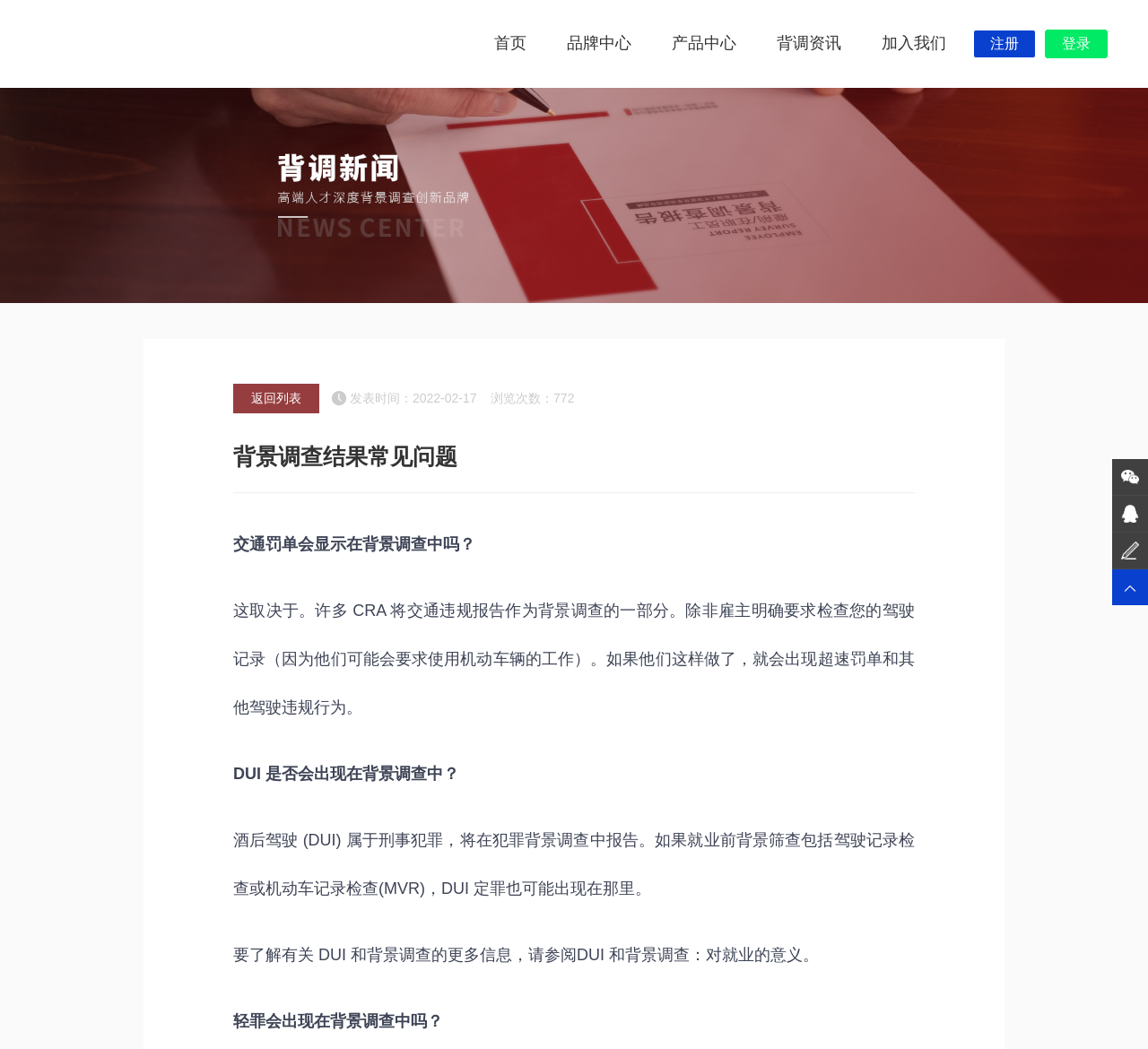Respond with a single word or phrase:
What is the topic of this webpage?

Background investigation results